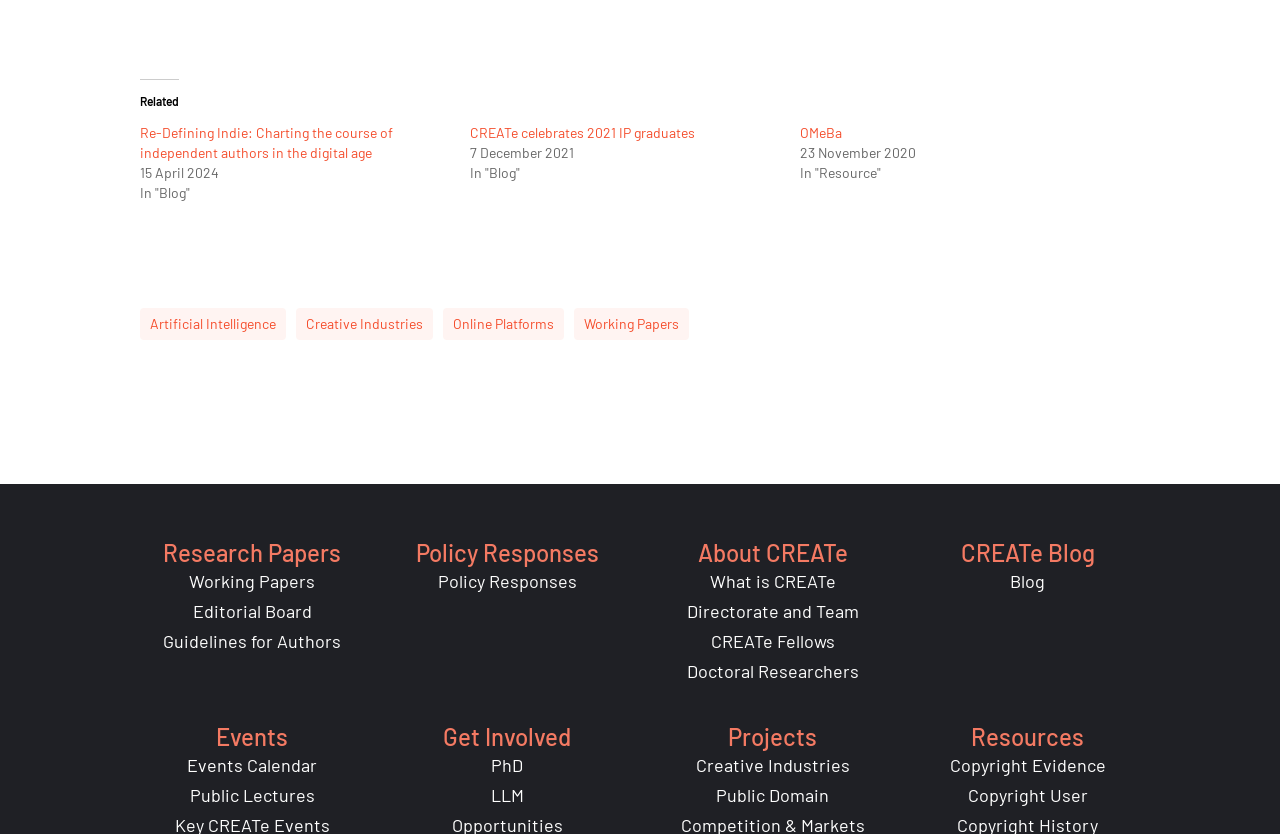Please identify the bounding box coordinates of the clickable area that will fulfill the following instruction: "View the research paper 'Working Papers'". The coordinates should be in the format of four float numbers between 0 and 1, i.e., [left, top, right, bottom].

[0.148, 0.683, 0.246, 0.71]